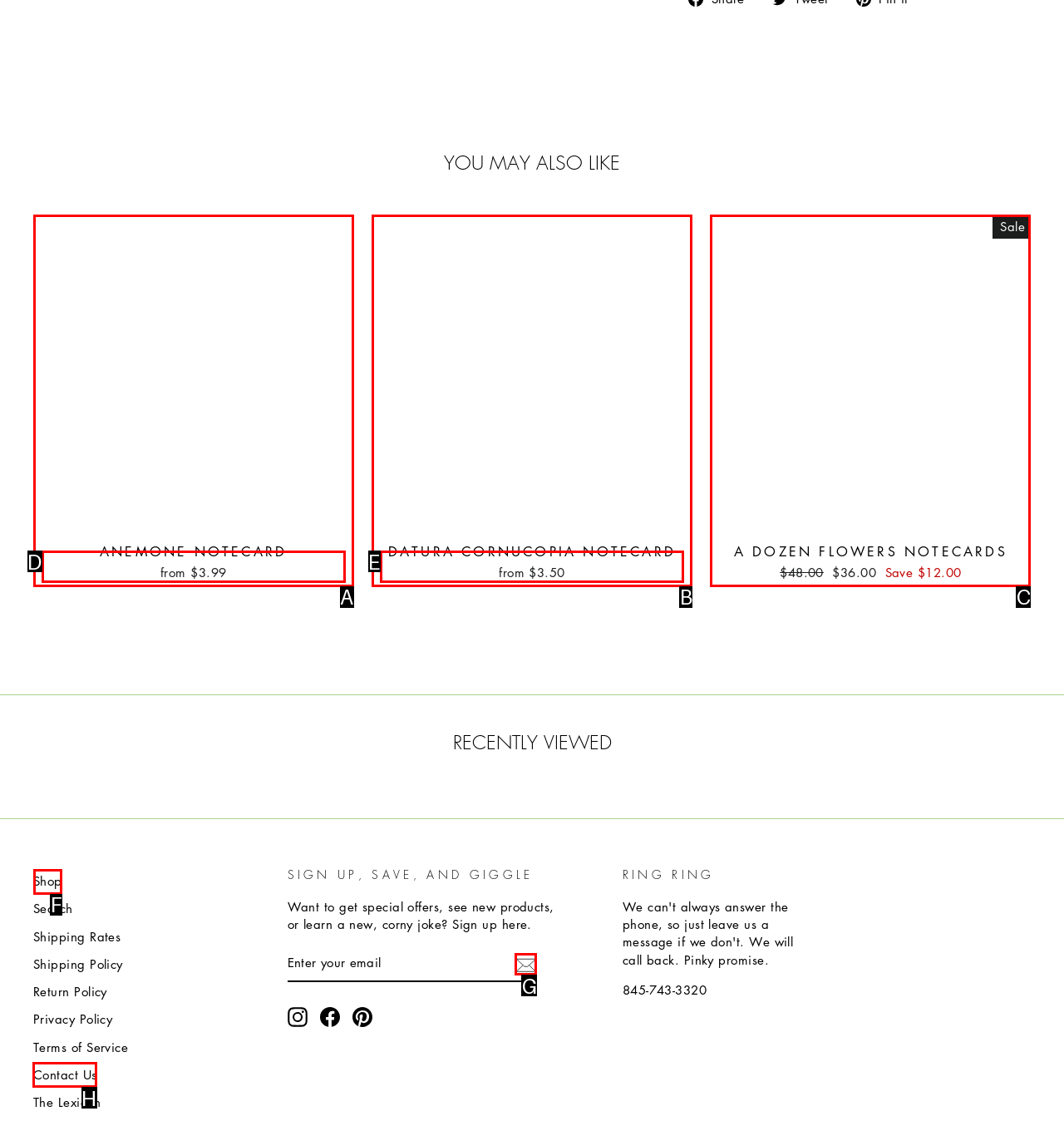Select the HTML element to finish the task: Contact Us Reply with the letter of the correct option.

H